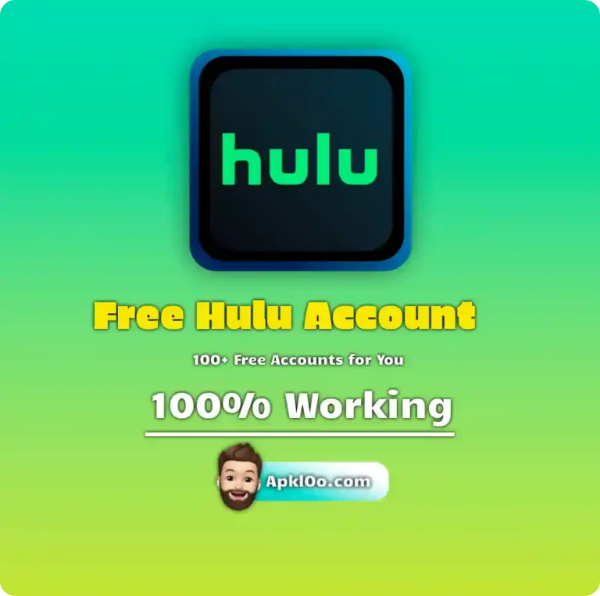Break down the image and provide a full description, noting any significant aspects.

The image promotes the availability of free Hulu accounts, featuring a prominent display of the Hulu logo against a vibrant blue-green gradient background. Bold yellow text above the logo states "Free Hulu Account," while additional text proclaims "100+ Free Accounts for You" and "100% Working," emphasizing the reliability of the accounts offered. At the bottom, a playful graphic of a smiling character accompanies the website name "Apk100.com," guiding viewers to explore the source for accessing these accounts. This visual effectively captures the attention of potential users seeking cost-effective streaming solutions.